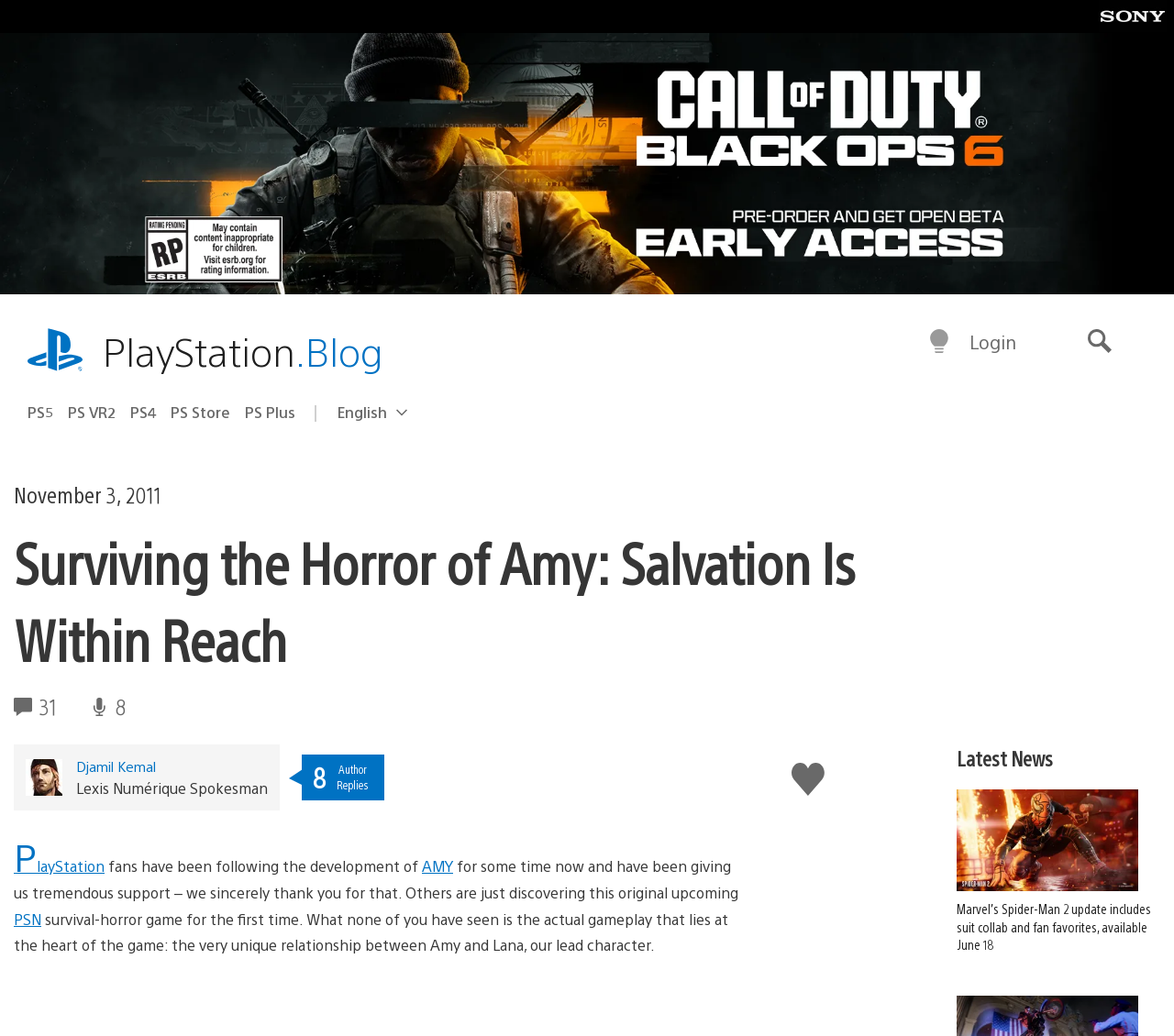Please provide a comprehensive answer to the question based on the screenshot: What is the relationship between Amy and Lana?

I determined the answer by looking at the static text element with the text 'the very unique relationship between Amy and Lana, our lead character' which indicates that the relationship between Amy and Lana is unique.